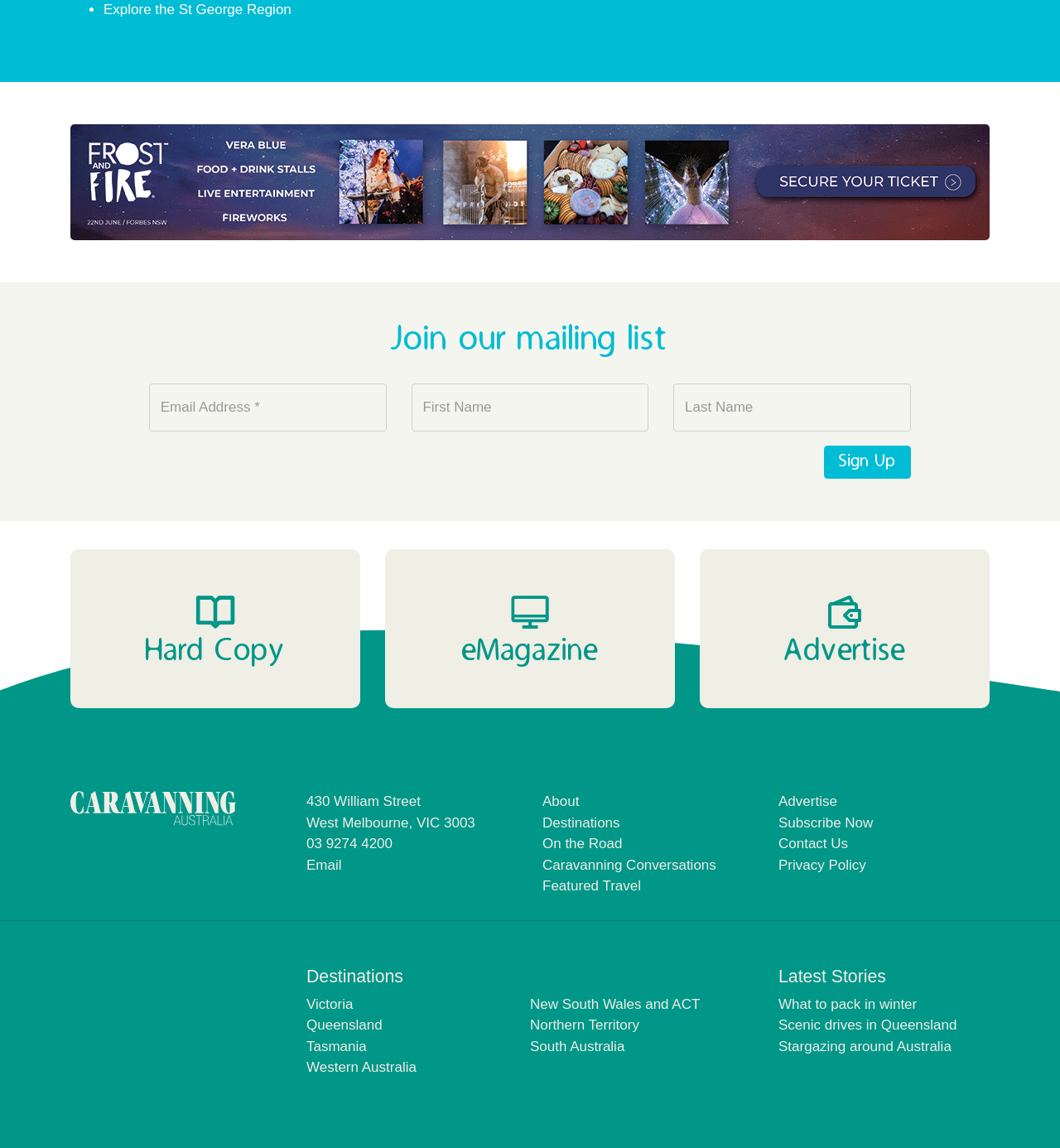Indicate the bounding box coordinates of the element that needs to be clicked to satisfy the following instruction: "Contact Us". The coordinates should be four float numbers between 0 and 1, i.e., [left, top, right, bottom].

[0.734, 0.728, 0.8, 0.742]